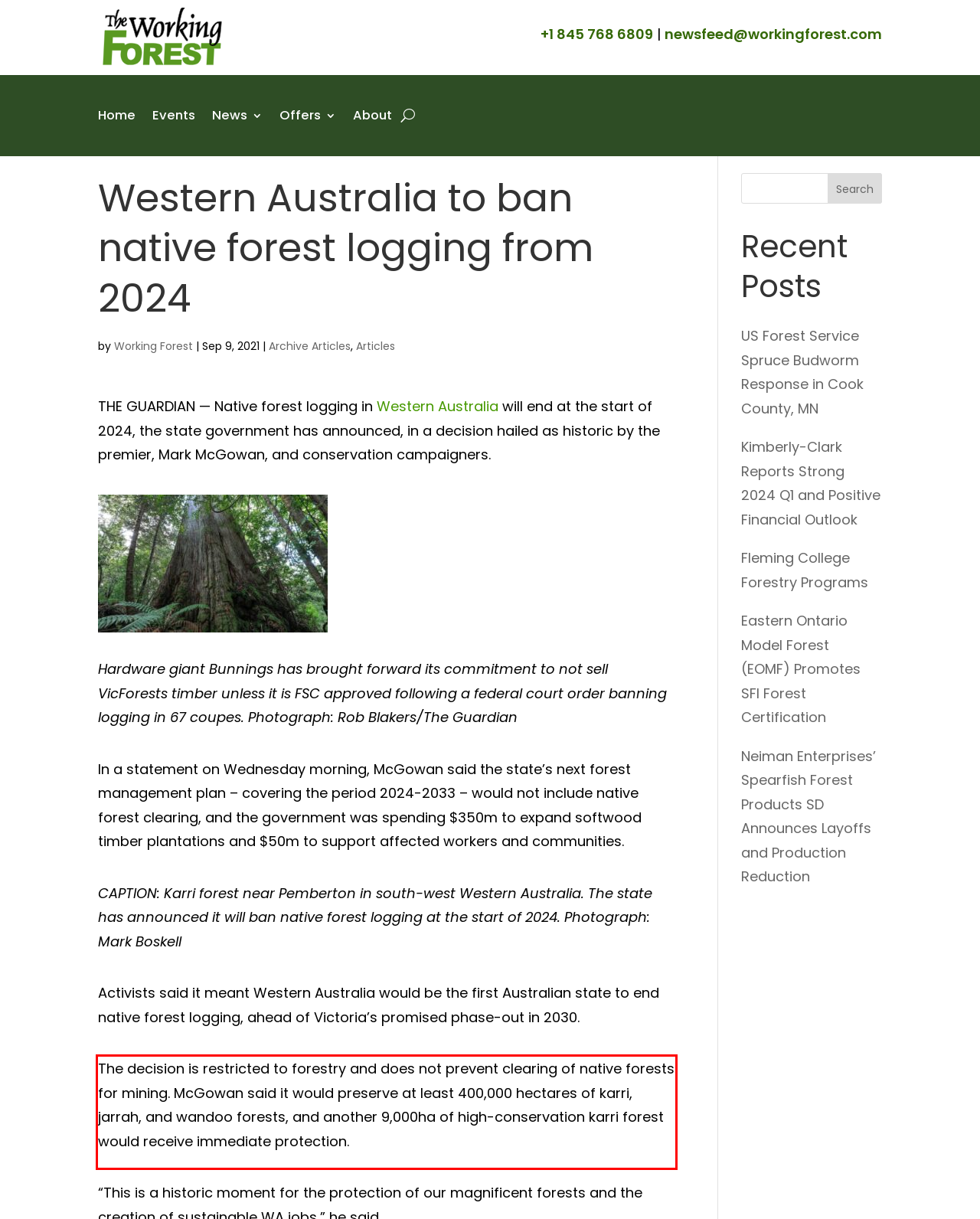Given the screenshot of the webpage, identify the red bounding box, and recognize the text content inside that red bounding box.

The decision is restricted to forestry and does not prevent clearing of native forests for mining. McGowan said it would preserve at least 400,000 hectares of karri, jarrah, and wandoo forests, and another 9,000ha of high-conservation karri forest would receive immediate protection.